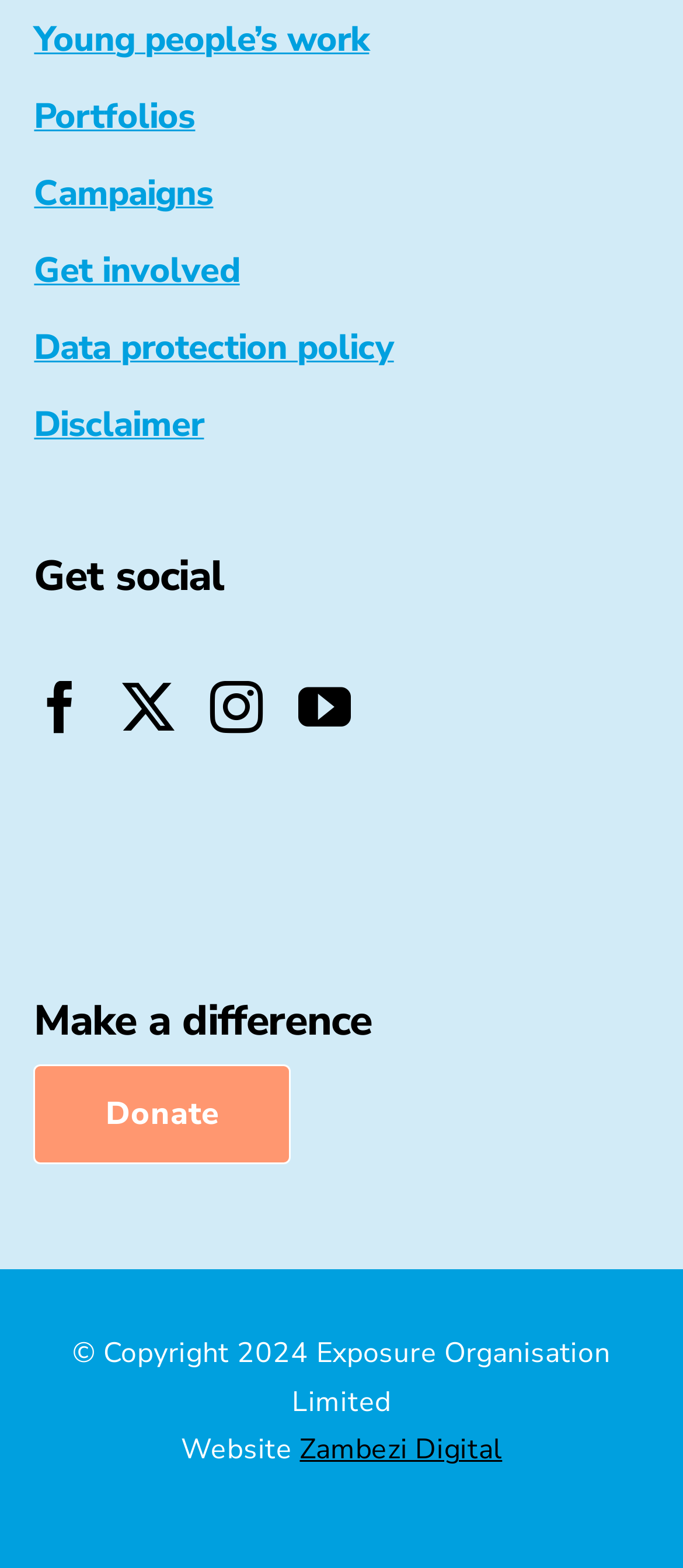Determine the bounding box coordinates for the element that should be clicked to follow this instruction: "Click Young people’s work". The coordinates should be given as four float numbers between 0 and 1, in the format [left, top, right, bottom].

[0.05, 0.01, 0.541, 0.04]